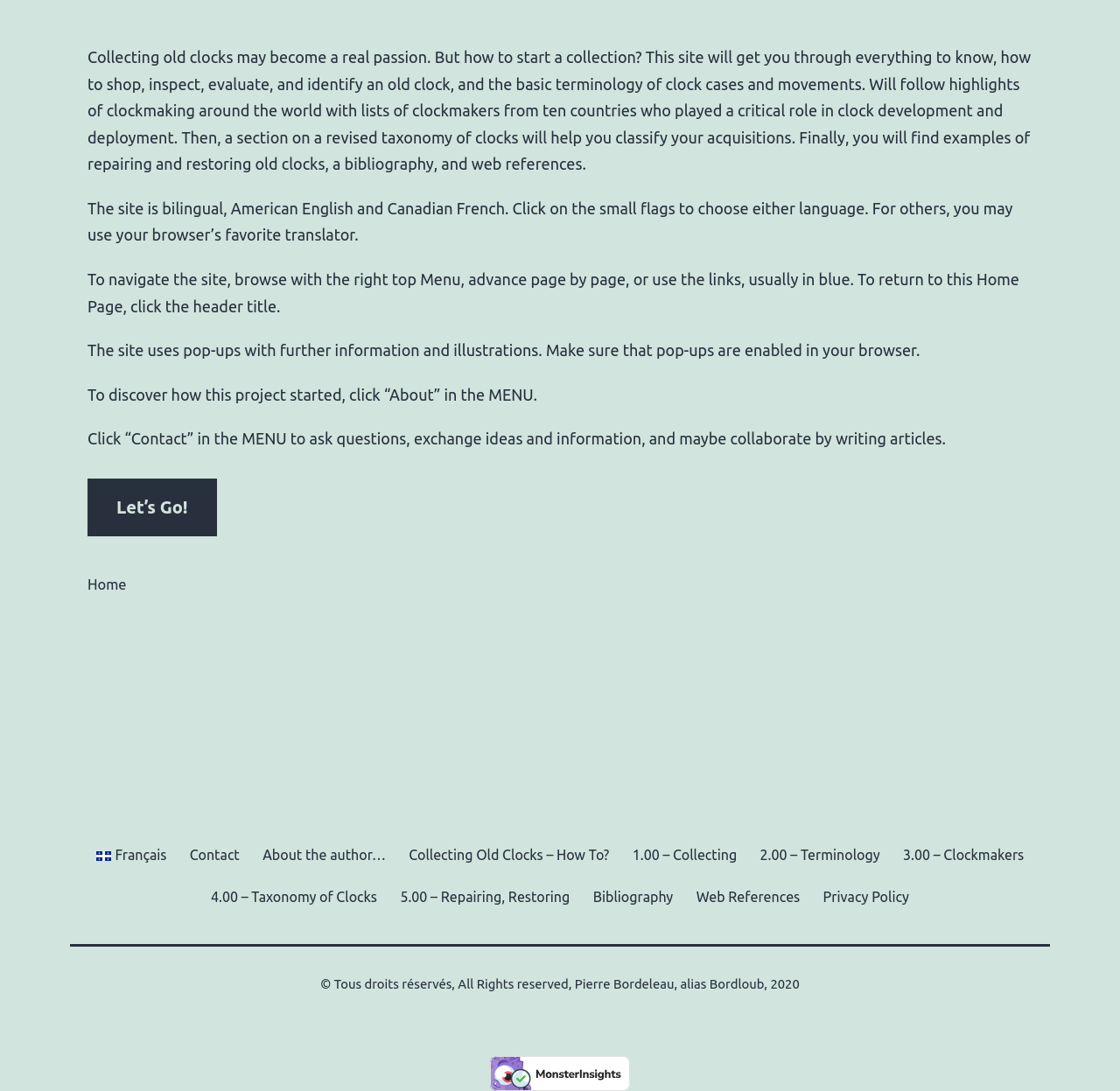Locate the bounding box coordinates of the clickable area needed to fulfill the instruction: "Start collecting old clocks".

[0.355, 0.763, 0.554, 0.804]